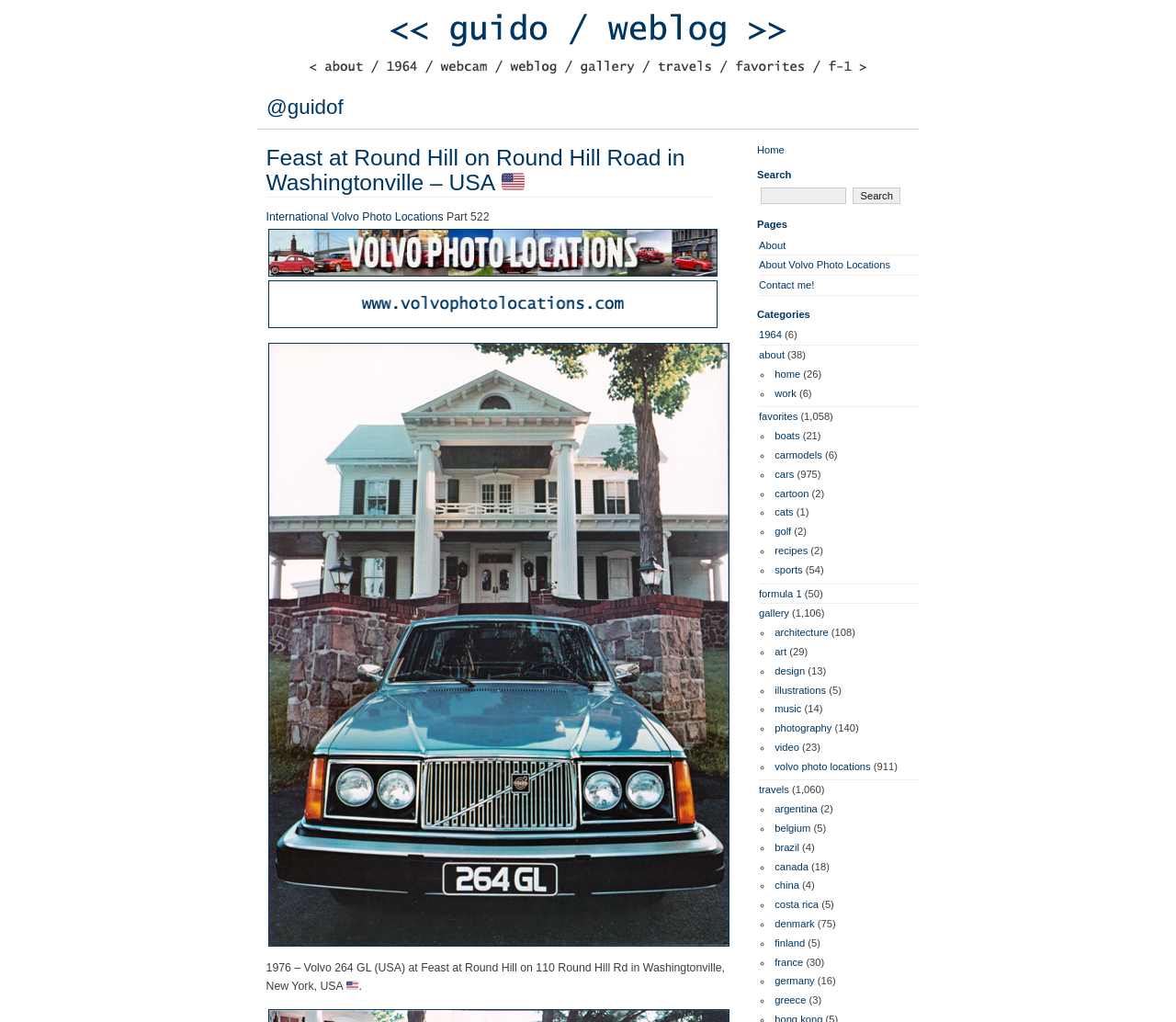Locate the UI element described by International Volvo Photo Locations and provide its bounding box coordinates. Use the format (top-left x, top-left y, bottom-right x, bottom-right y) with all values as floating point numbers between 0 and 1.

[0.226, 0.206, 0.377, 0.219]